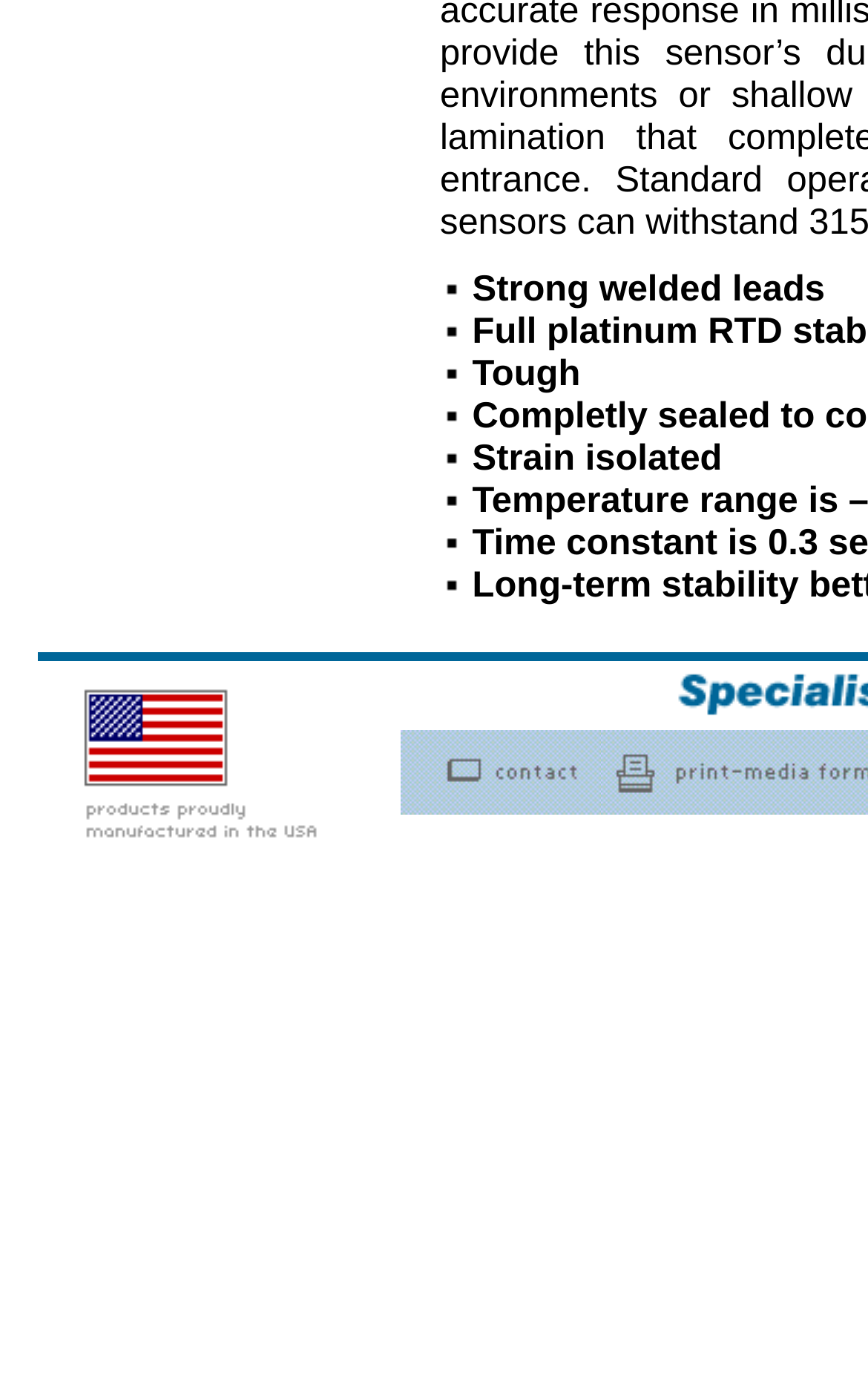What is the material of the leads?
Using the information from the image, answer the question thoroughly.

The webpage has a static text 'Strong welded leads' which suggests that the material of the leads is welded.